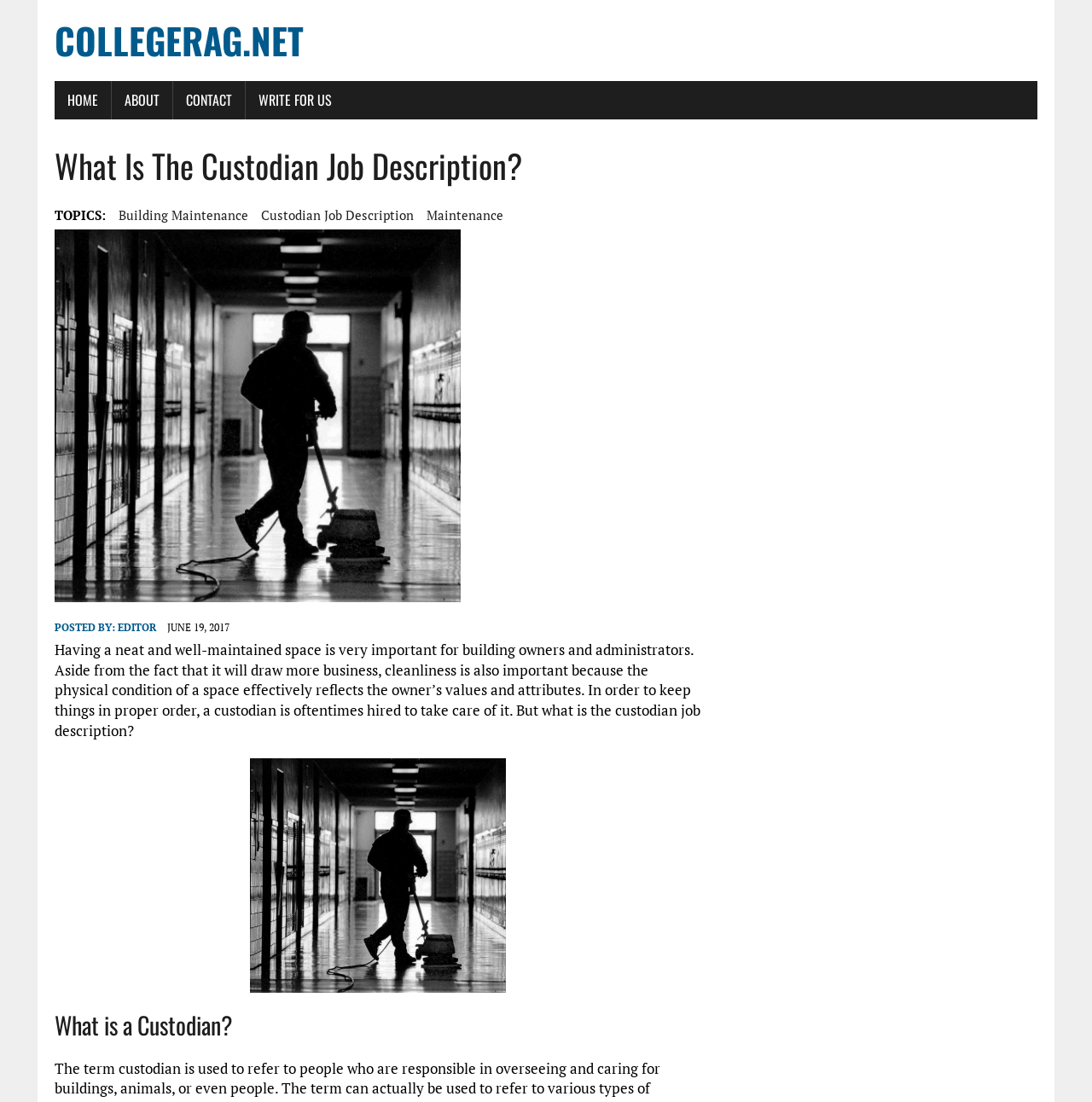Specify the bounding box coordinates of the element's region that should be clicked to achieve the following instruction: "go to home page". The bounding box coordinates consist of four float numbers between 0 and 1, in the format [left, top, right, bottom].

[0.05, 0.073, 0.102, 0.109]